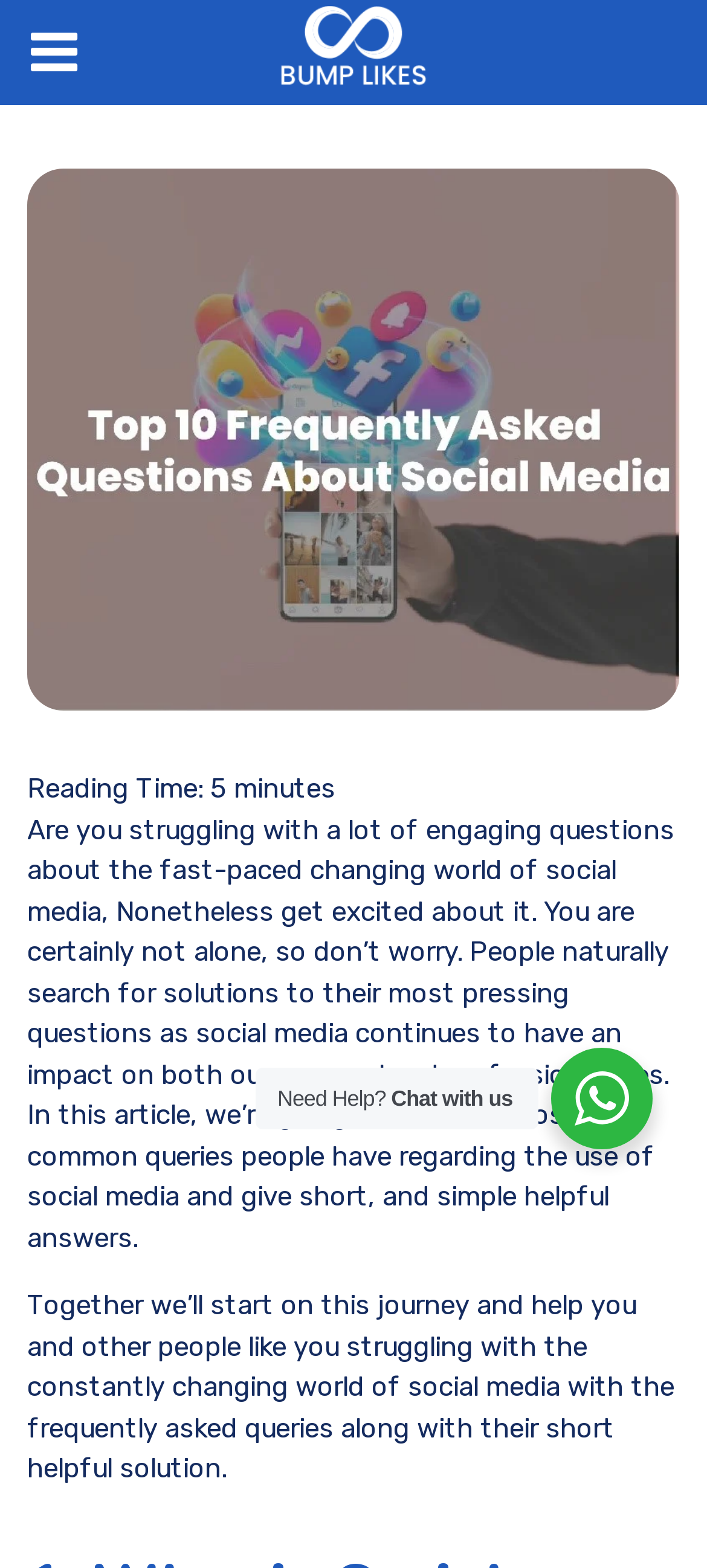Is there a way to get additional help?
From the screenshot, supply a one-word or short-phrase answer.

Chat with us